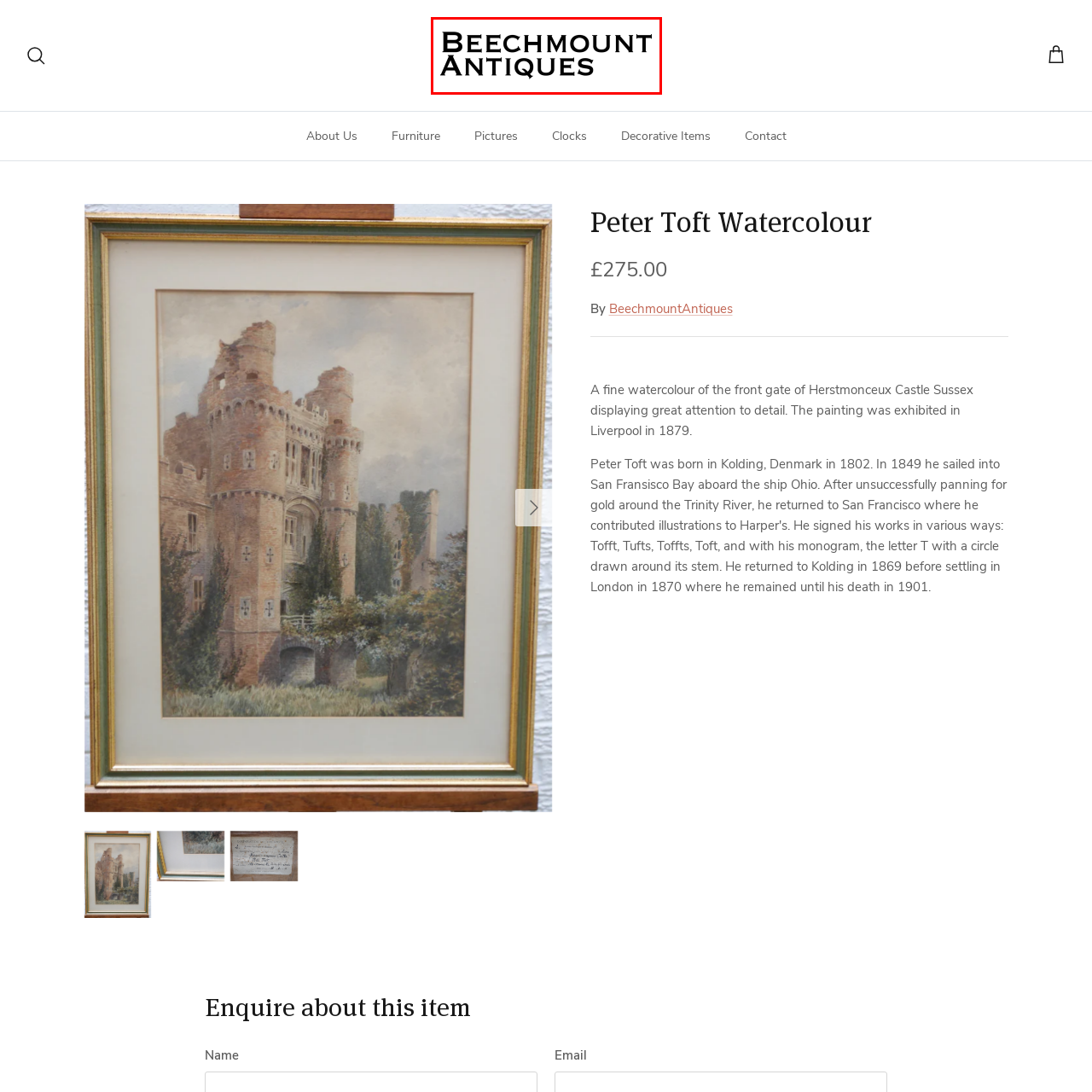Observe the content highlighted by the red box and supply a one-word or short phrase answer to the question: What type of font is used in the logo?

Bold, stylish font